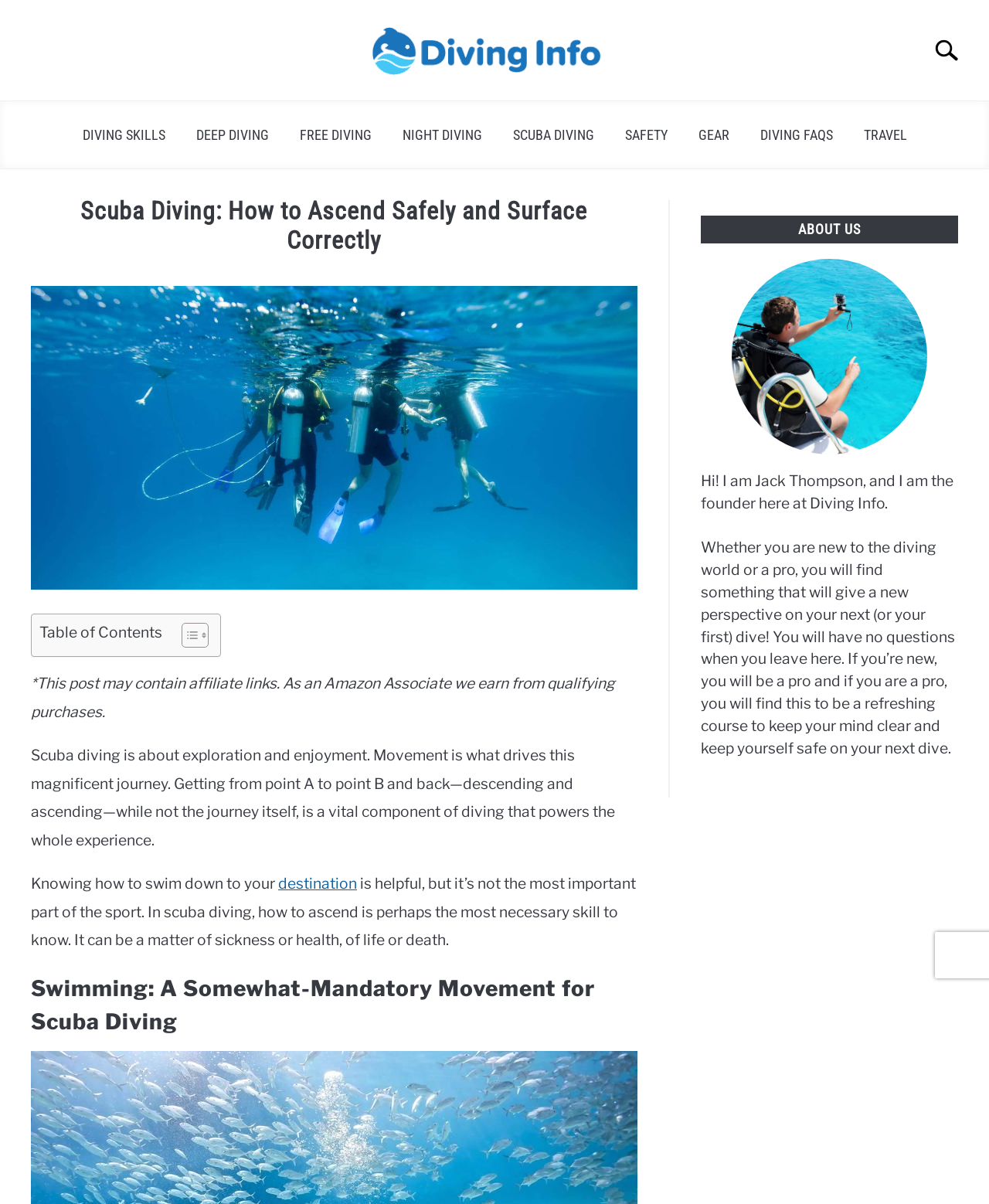What is the main topic of this webpage?
Based on the visual details in the image, please answer the question thoroughly.

Based on the webpage content, I can see that the main topic is scuba diving, specifically about ascending safely and surfacing correctly. The webpage provides information and guidance on this topic.